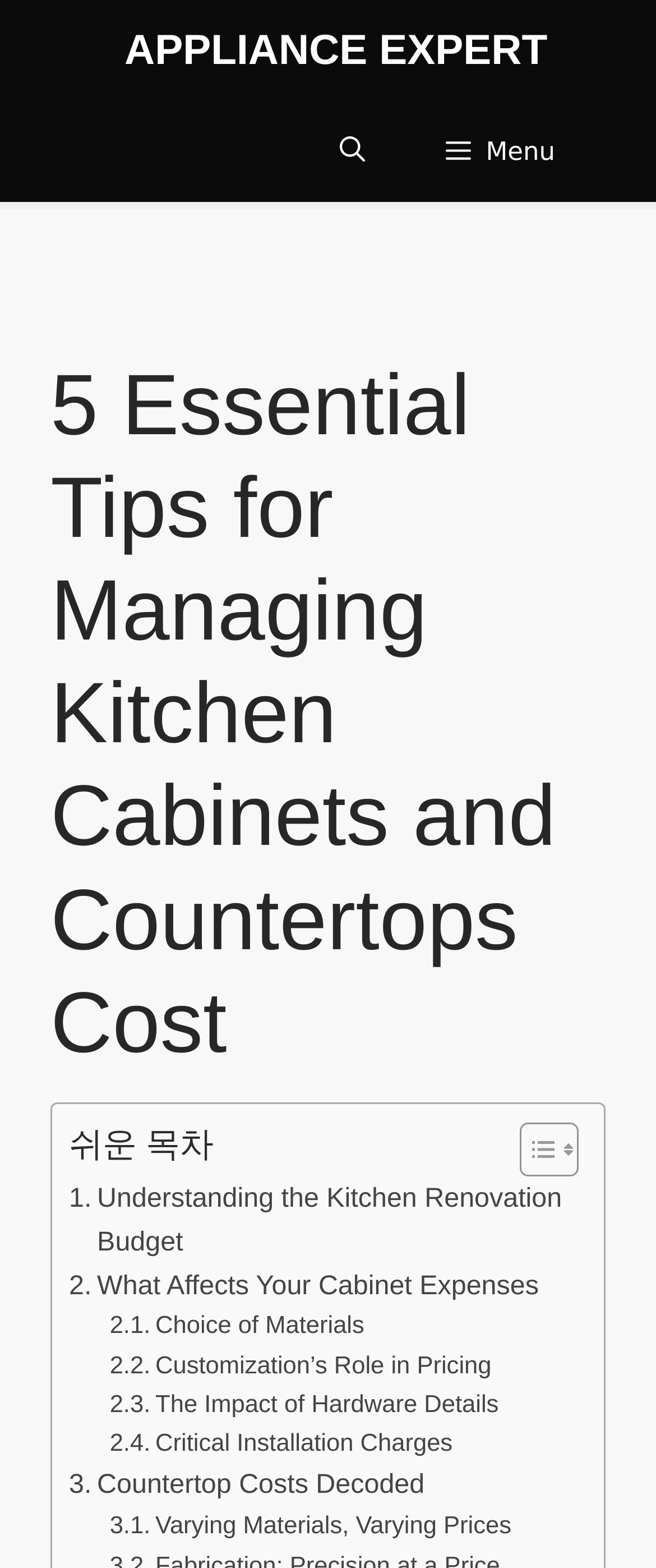Answer the question with a brief word or phrase:
How many images are in the toggle table of content button?

2